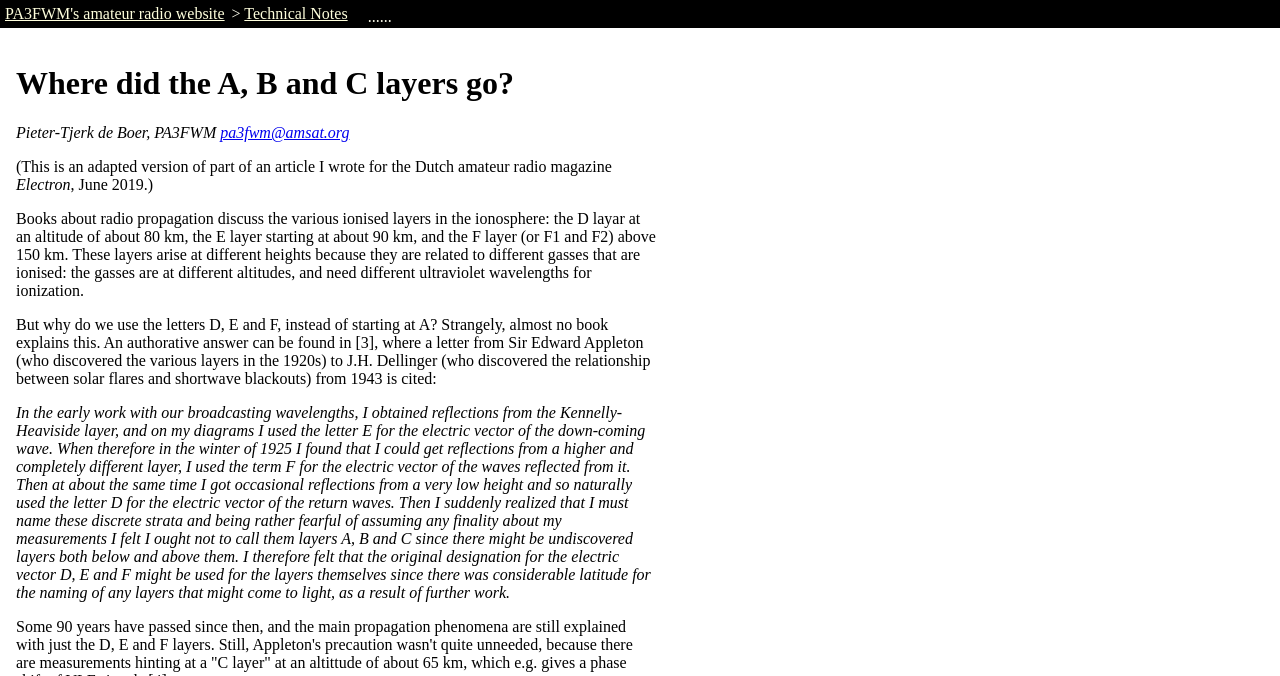What is the name of the magazine where the article was originally published?
Answer the question with detailed information derived from the image.

The answer can be found by reading the static text element that mentions the magazine 'Electron', which is the original publication where the article was published.